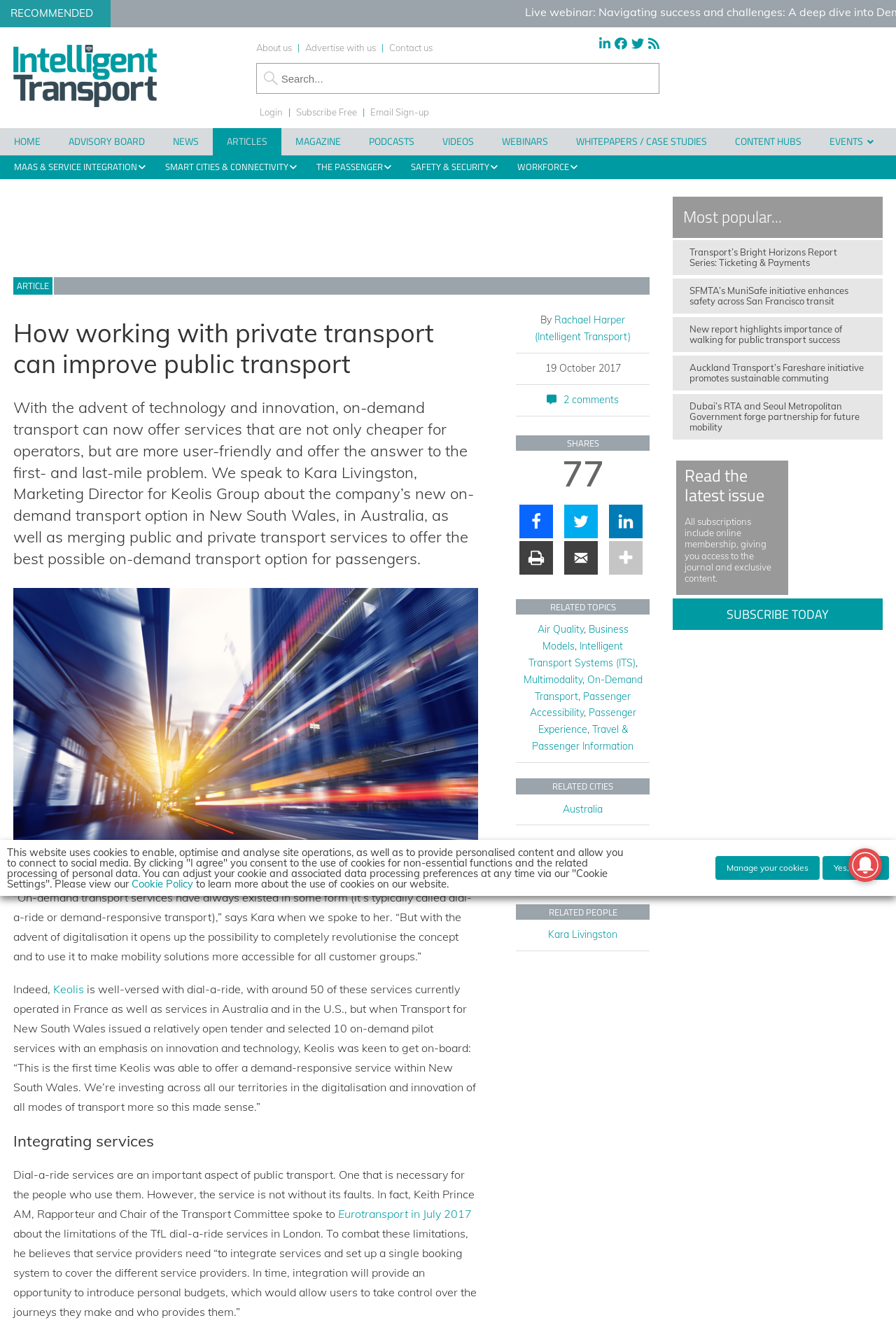Find the bounding box coordinates of the area that needs to be clicked in order to achieve the following instruction: "Login to the website". The coordinates should be specified as four float numbers between 0 and 1, i.e., [left, top, right, bottom].

[0.29, 0.08, 0.315, 0.089]